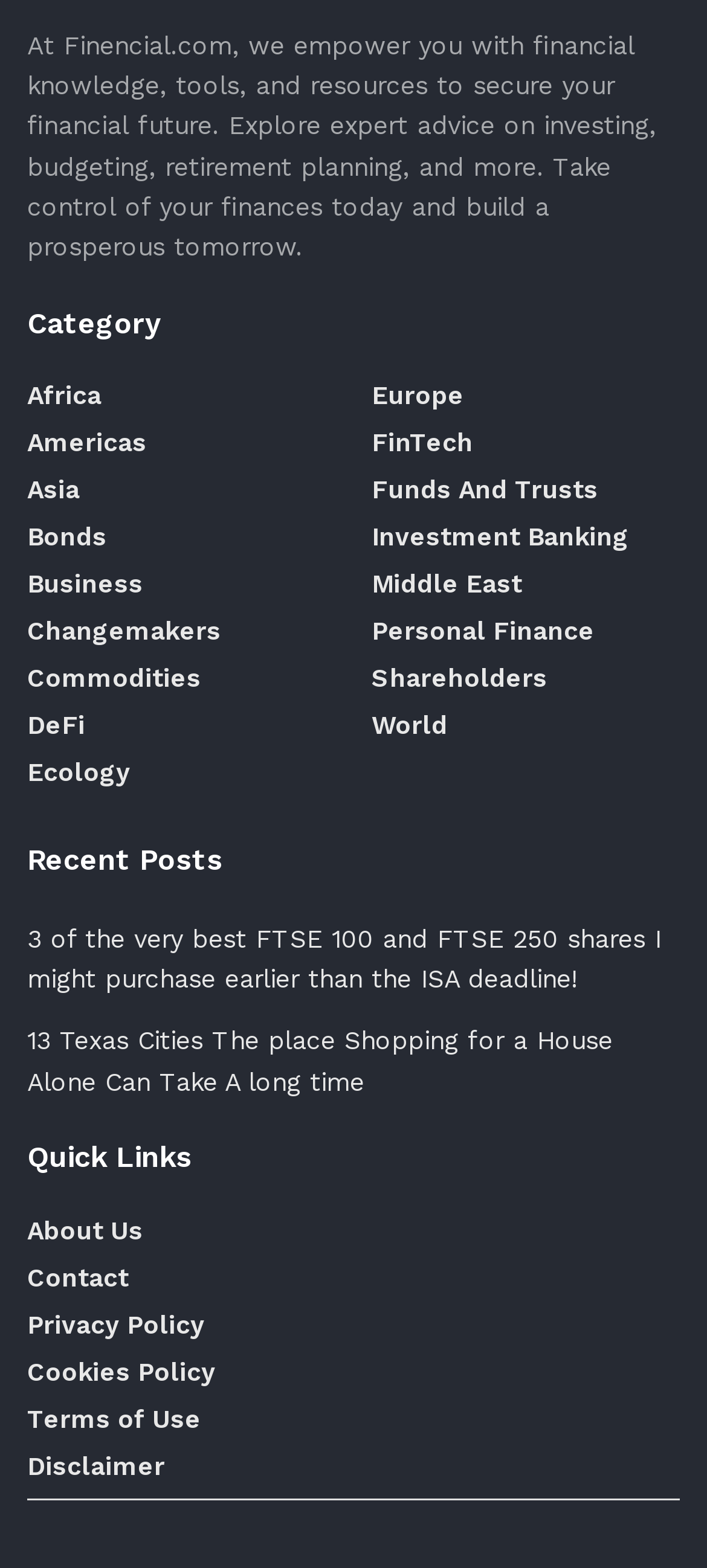Give the bounding box coordinates for the element described by: "DeFi".

[0.038, 0.449, 0.121, 0.467]